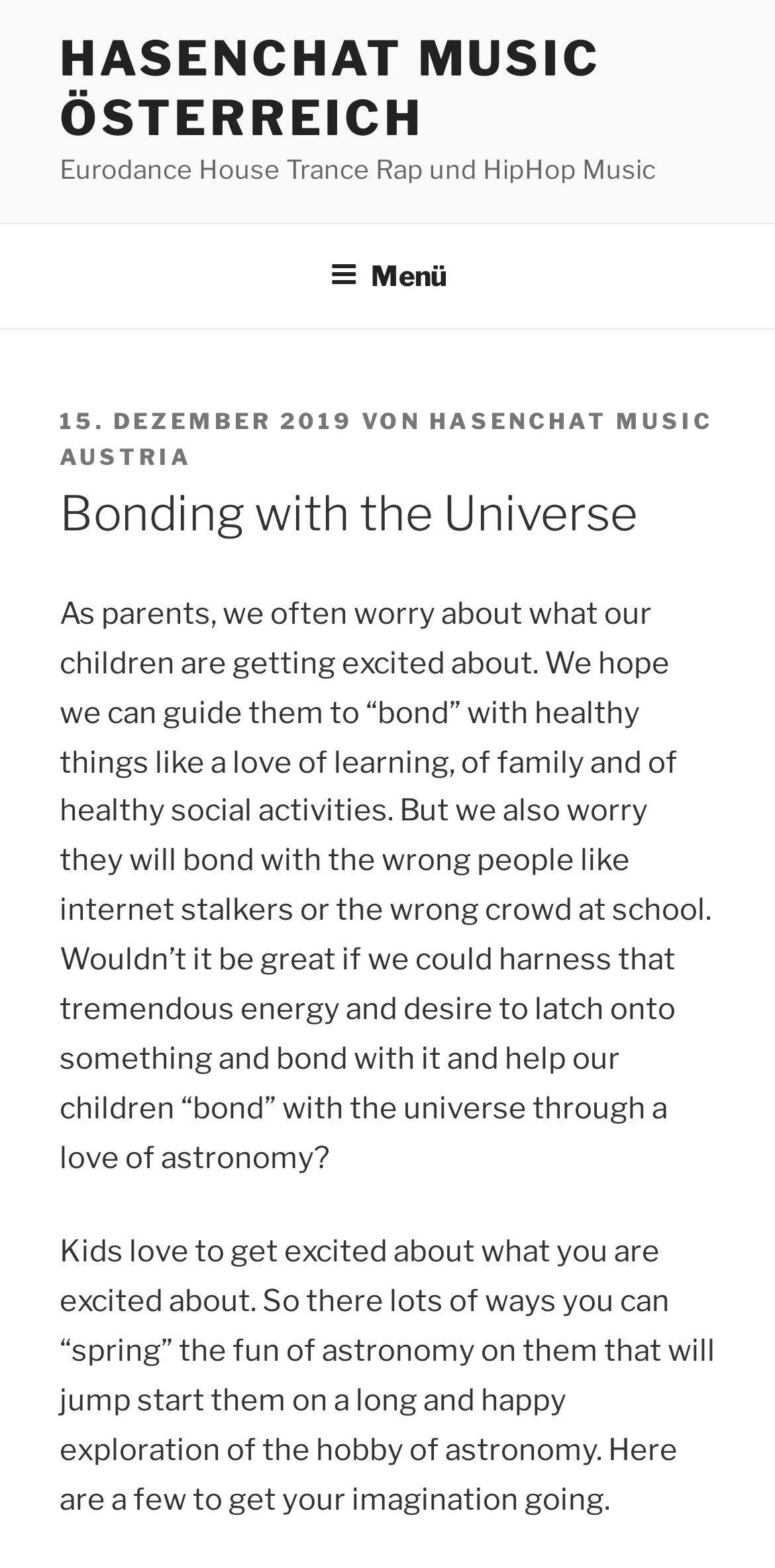Answer in one word or a short phrase: 
What is the topic of the article?

Bonding with the Universe